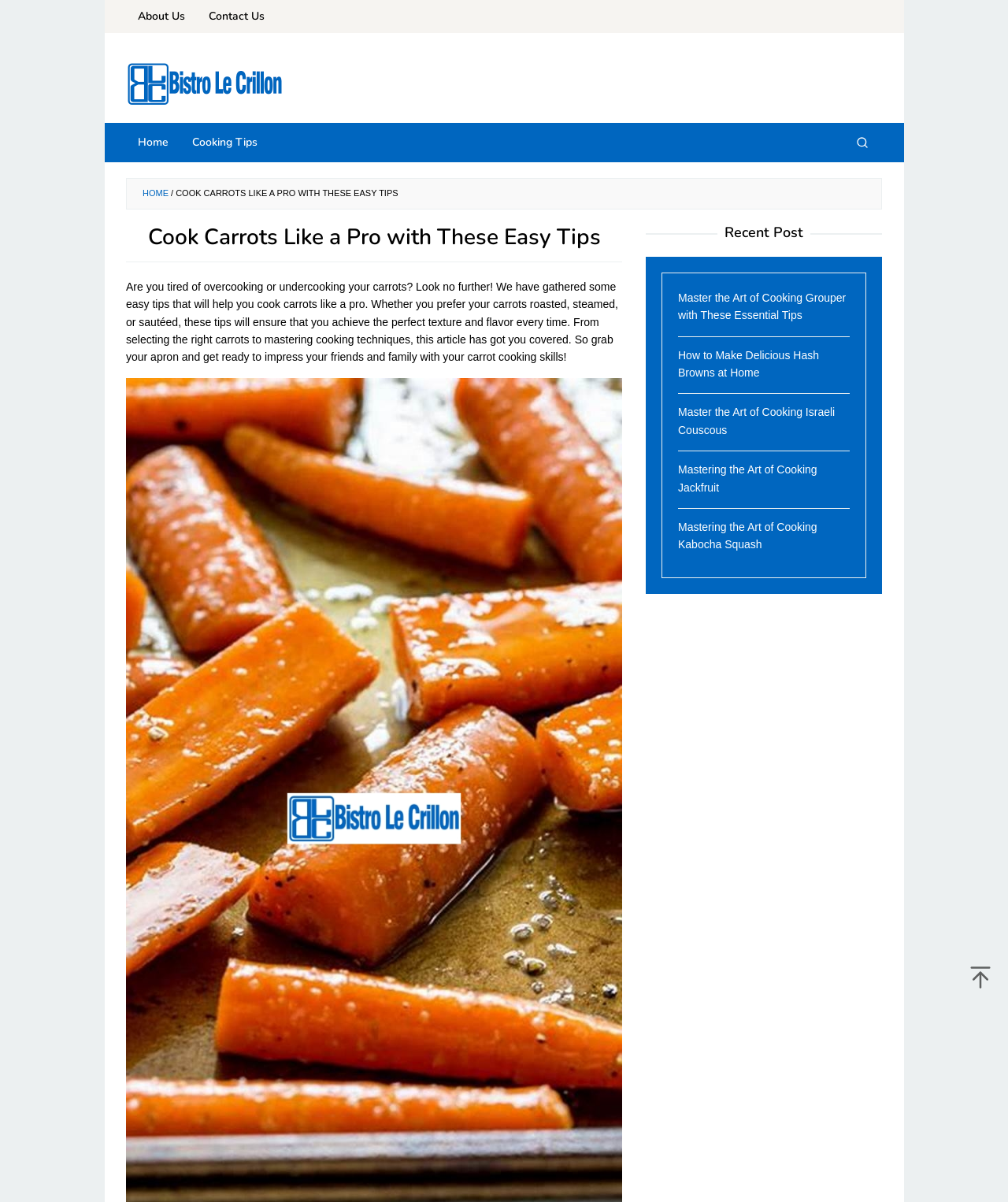What is the main topic of the webpage?
Please provide a single word or phrase in response based on the screenshot.

Cooking carrots